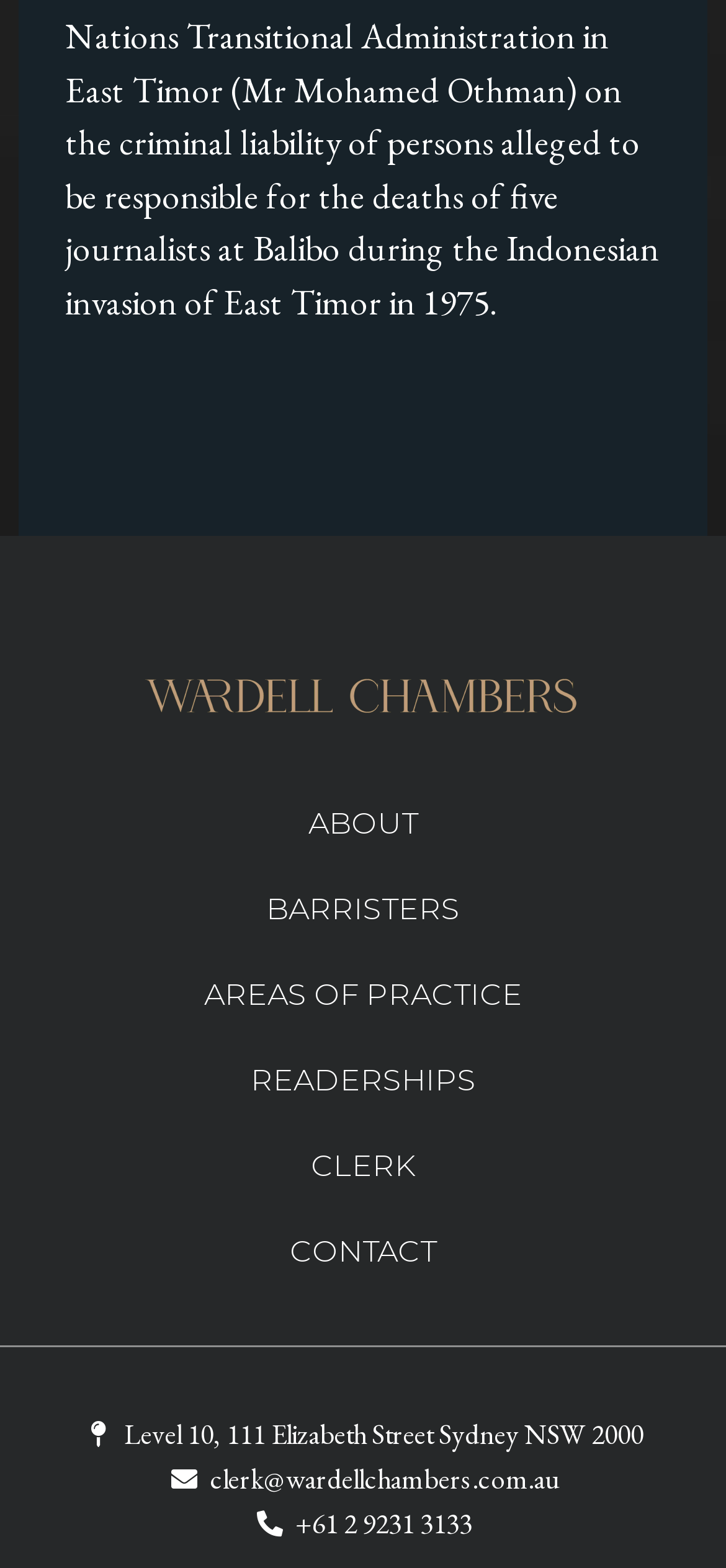Locate the UI element that matches the description Sign Up in the webpage screenshot. Return the bounding box coordinates in the format (top-left x, top-left y, bottom-right x, bottom-right y), with values ranging from 0 to 1.

None